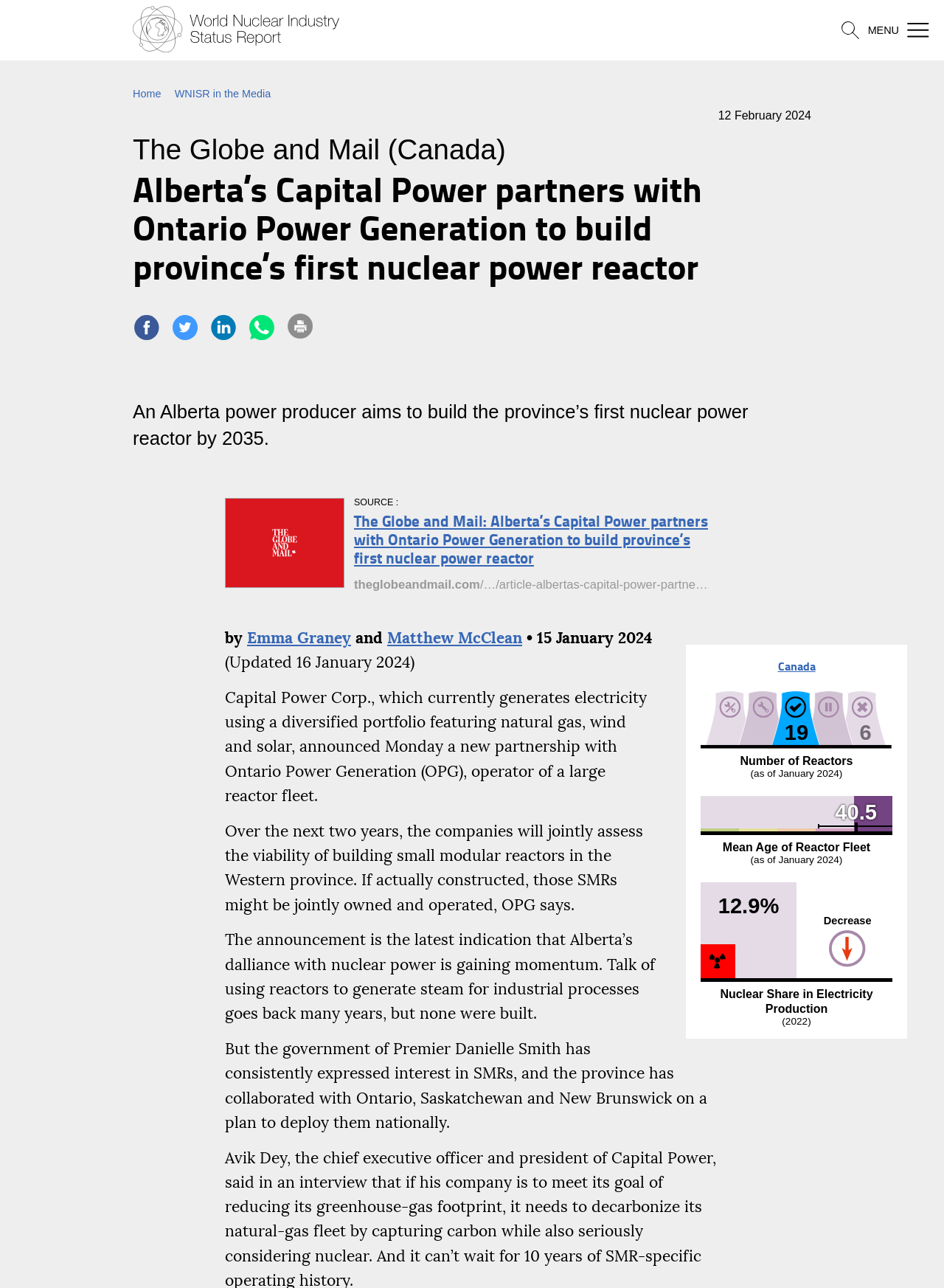With reference to the screenshot, provide a detailed response to the question below:
What is the goal of Capital Power?

According to the article, Avik Dey, the chief executive officer and president of Capital Power, said that if his company is to meet its goal of reducing its greenhouse-gas footprint, it needs to decarbonize its natural-gas fleet by capturing carbon while also seriously considering nuclear.